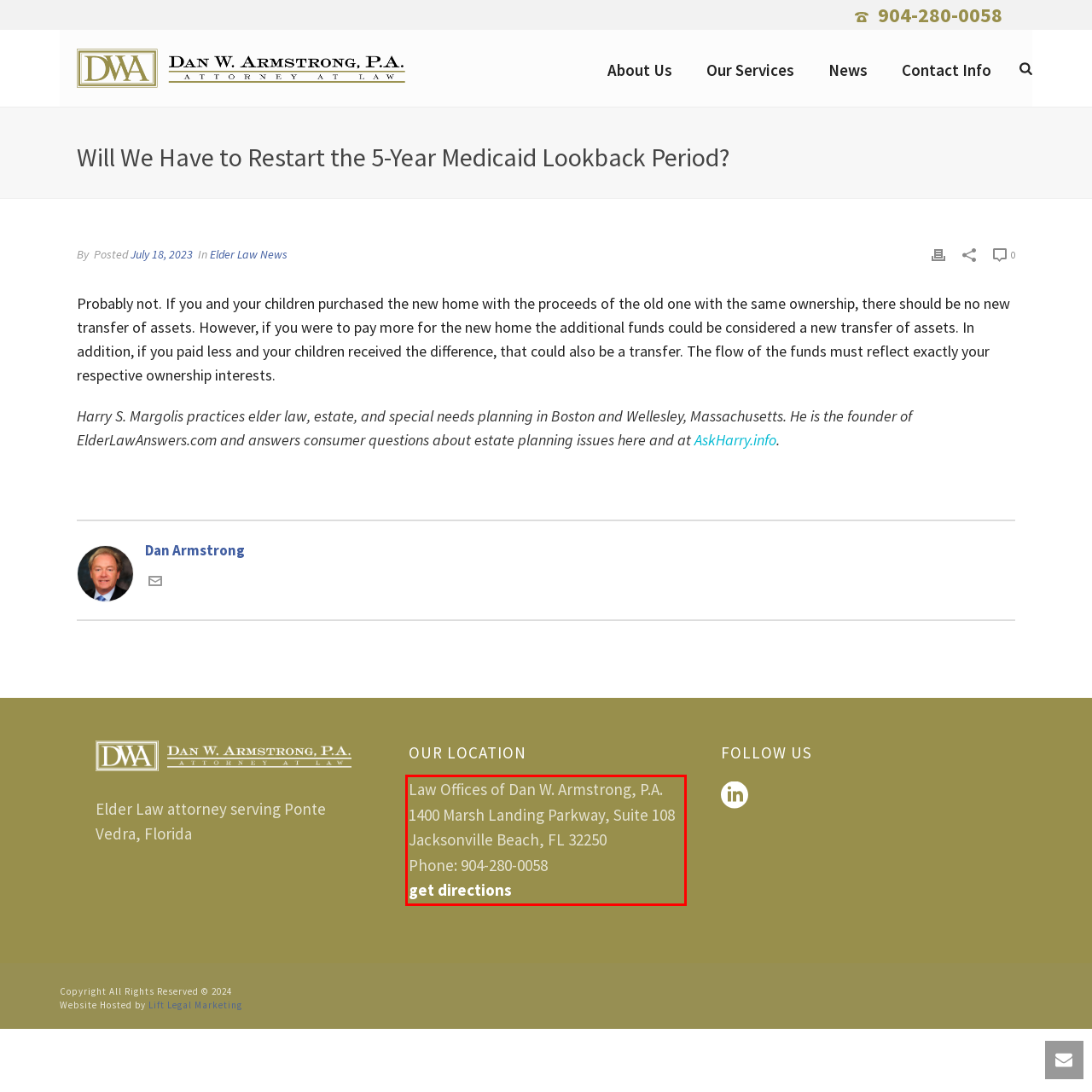Please examine the screenshot of the webpage and read the text present within the red rectangle bounding box.

Law Offices of Dan W. Armstrong, P.A. 1400 Marsh Landing Parkway, Suite 108 Jacksonville Beach, FL 32250 Phone: 904-280-0058 get directions